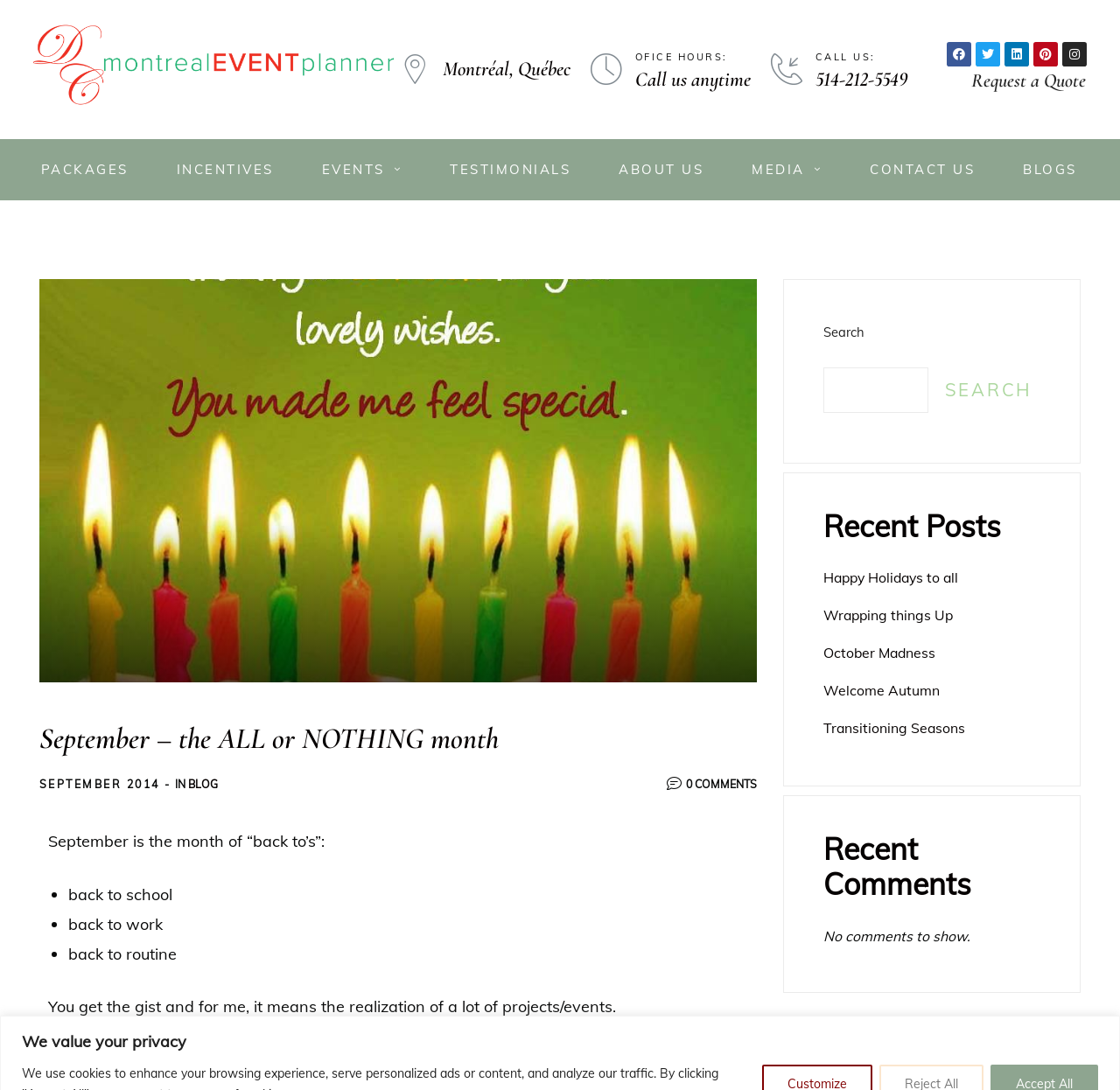Find the bounding box coordinates for the element that must be clicked to complete the instruction: "Search for something". The coordinates should be four float numbers between 0 and 1, indicated as [left, top, right, bottom].

[0.735, 0.337, 0.829, 0.379]